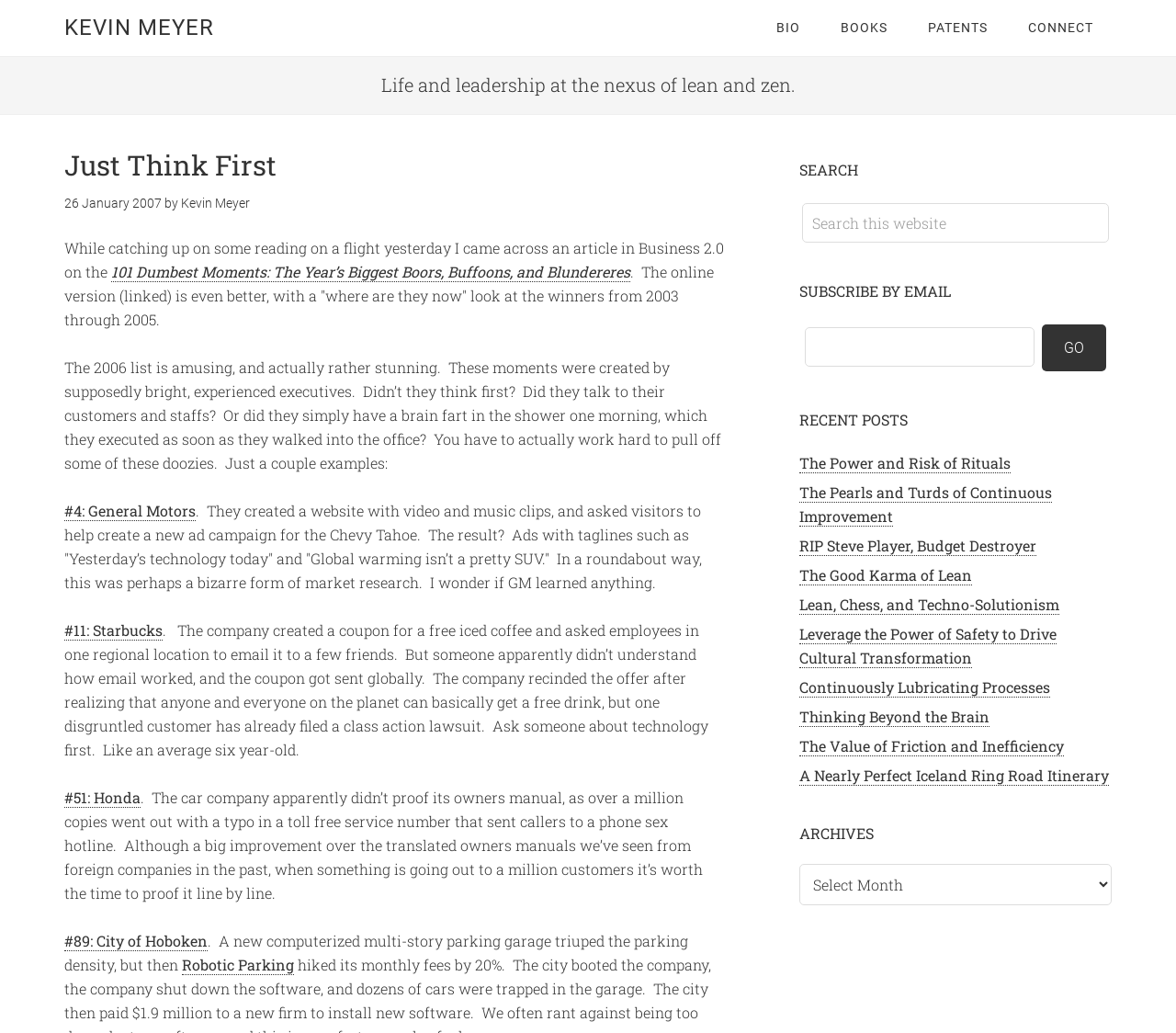What is the topic of the article?
Please respond to the question with a detailed and thorough explanation.

The article discusses the '101 Dumbest Moments' list, which is mentioned in the link '101 Dumbest Moments: The Year’s Biggest Boors, Buffoons, and Blundereres' and also in the text that follows.